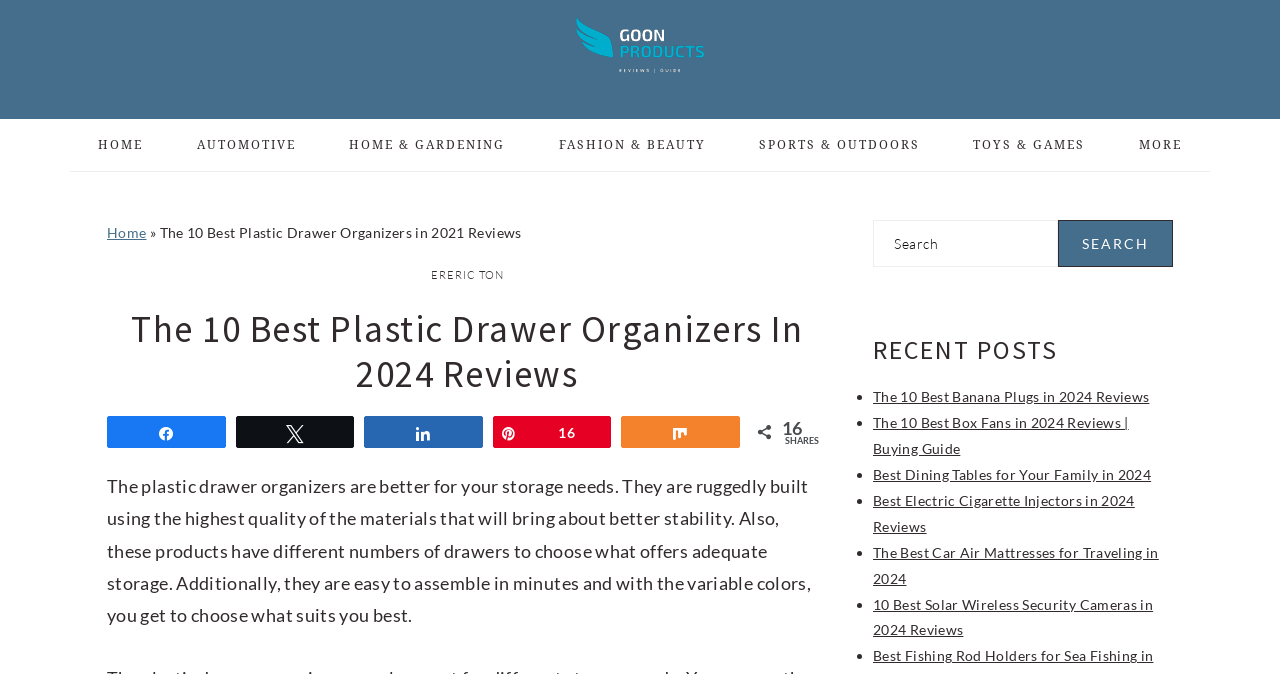Highlight the bounding box coordinates of the element that should be clicked to carry out the following instruction: "Search for a product". The coordinates must be given as four float numbers ranging from 0 to 1, i.e., [left, top, right, bottom].

[0.682, 0.327, 0.827, 0.397]